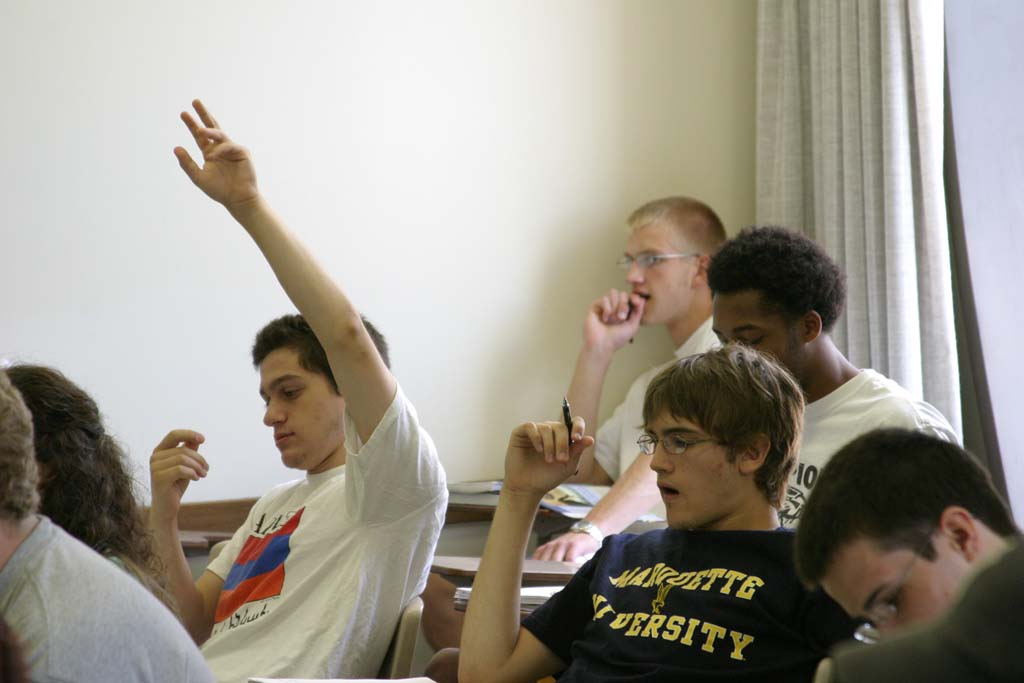What is the student doing who is resting their chin on their hand?
Please answer the question with as much detail and depth as you can.

The student who is resting their chin on their hand appears to be deep in thought, suggesting a moment of reflection or contemplation. This posture indicates that the student is engaged in the learning process and is taking the time to think critically about the material being discussed.